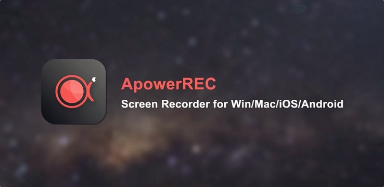Use the information in the screenshot to answer the question comprehensively: On how many platforms is the software compatible?

The text below the logo indicates that the software is compatible with four platforms: Windows, Mac, iOS, and Android.